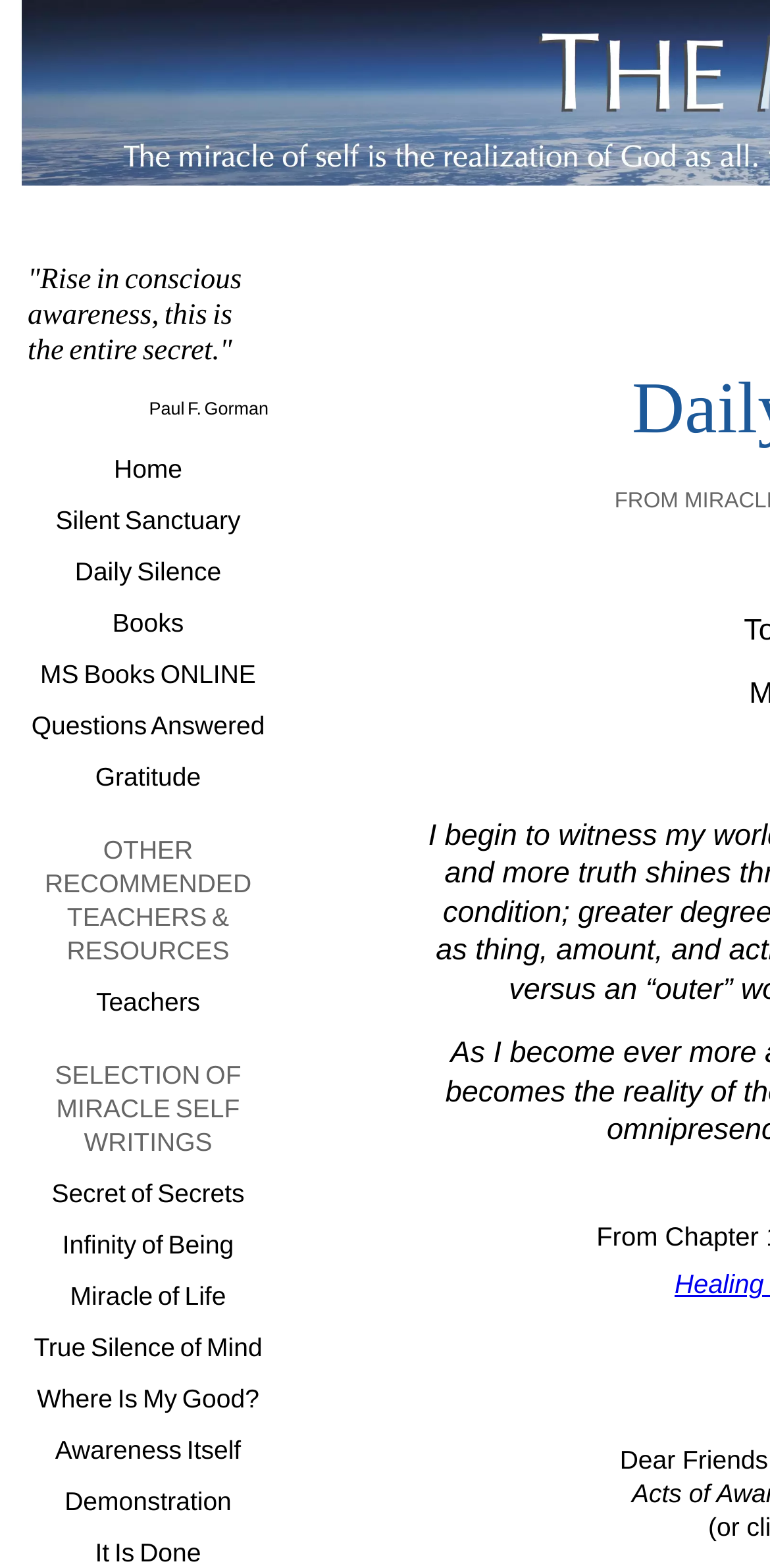Respond to the question below with a single word or phrase: What is the first link on the webpage?

Home